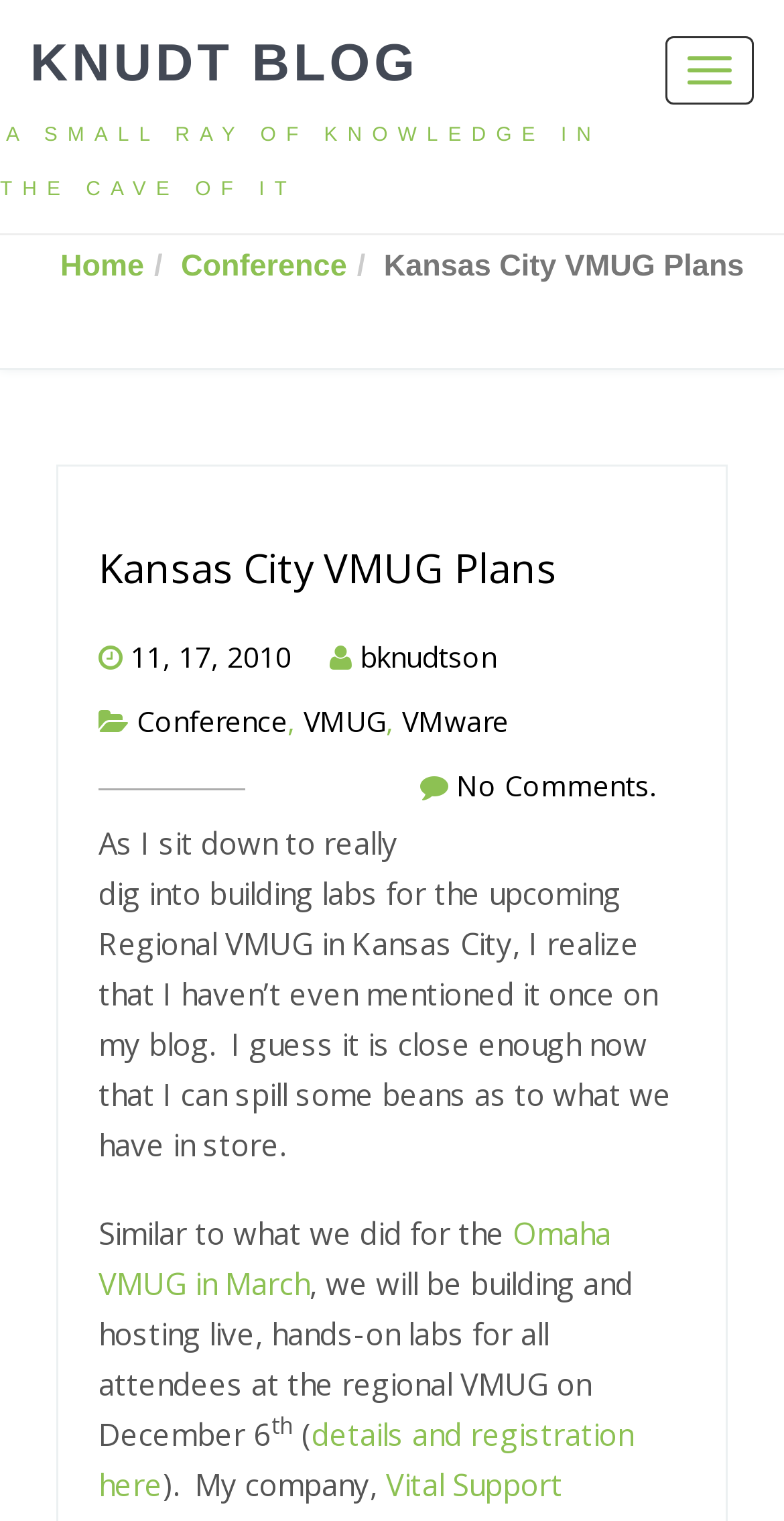Analyze the image and give a detailed response to the question:
Who is the author of the current article?

The author of the current article can be found in the metadata section of the article, where it says 'bknudtson' as a link.